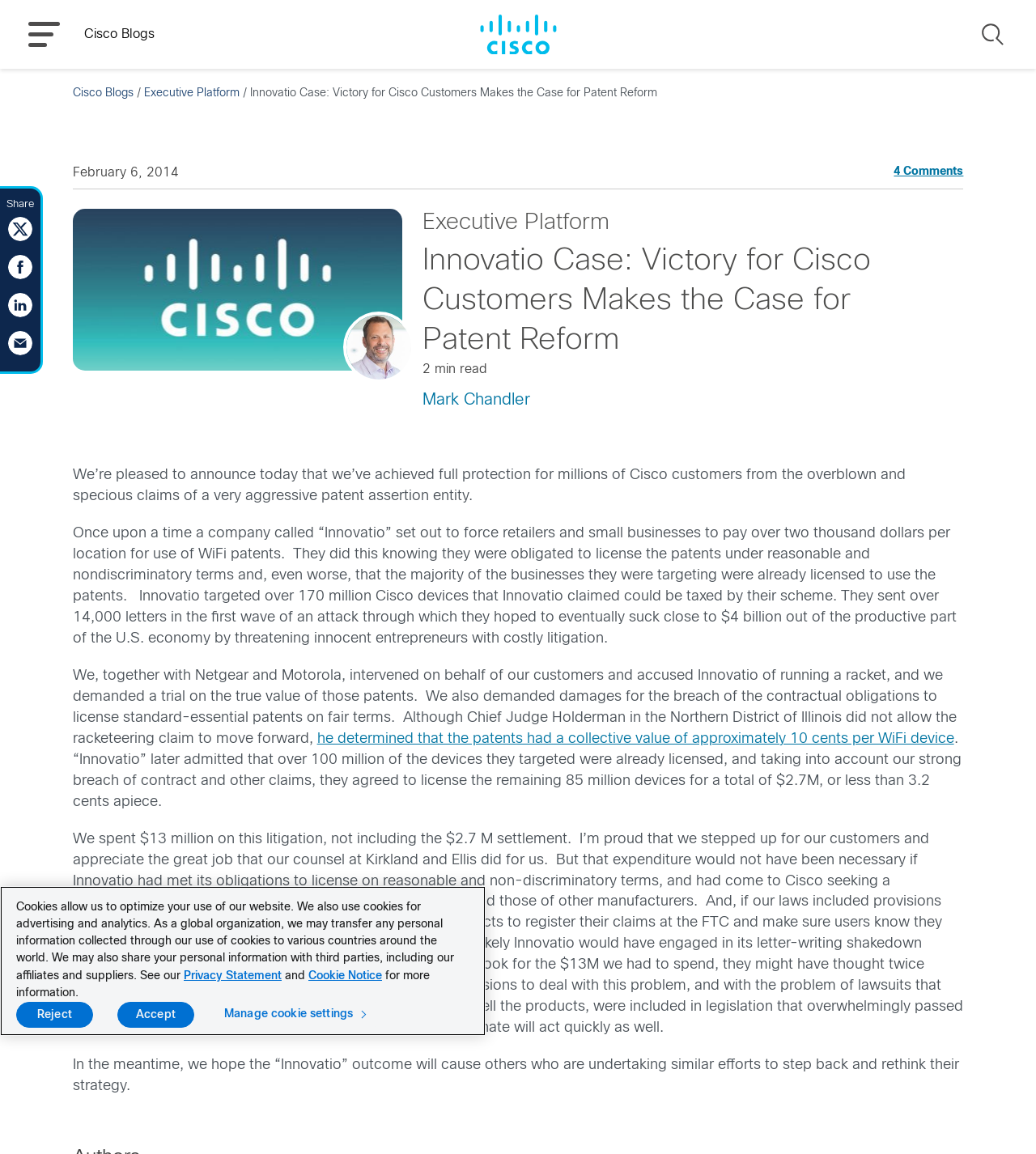What is the name of the company mentioned in the blog post?
Refer to the screenshot and respond with a concise word or phrase.

Cisco